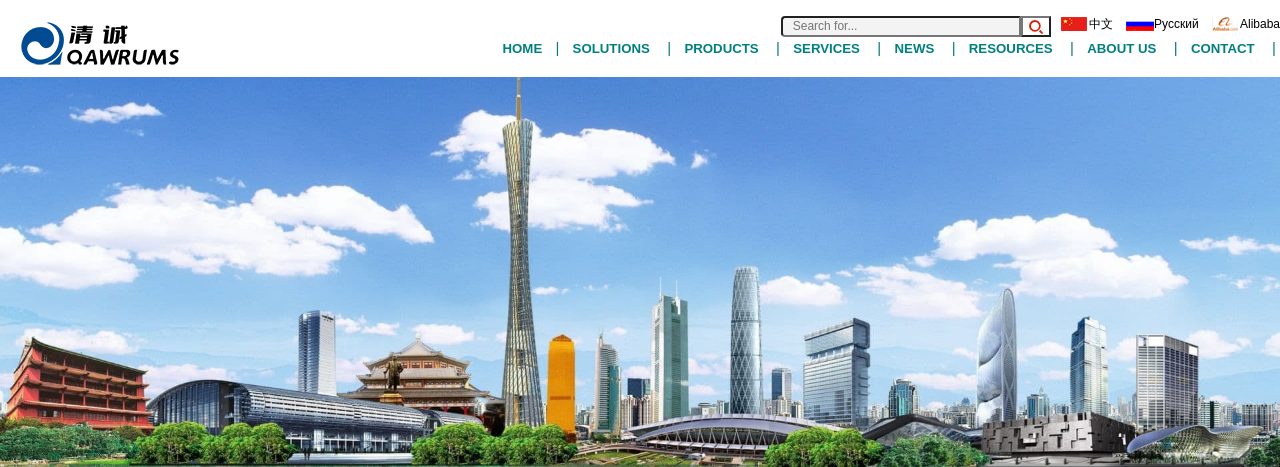Provide a thorough description of what you see in the image.

The image features a vibrant and modern skyline, showcasing a harmonious blend of contemporary architecture. Prominent structures include a sleek skyscraper and unique buildings that emphasize the city’s innovation and growth. In the foreground, traditional architectural elements can be seen, adding cultural depth to the scene. The sky is clear with scattered clouds, highlighting the sunlit buildings and greenery below. This visual represents the evolving landscape of urban development, reflecting a commitment to both modernity and heritage in the area.